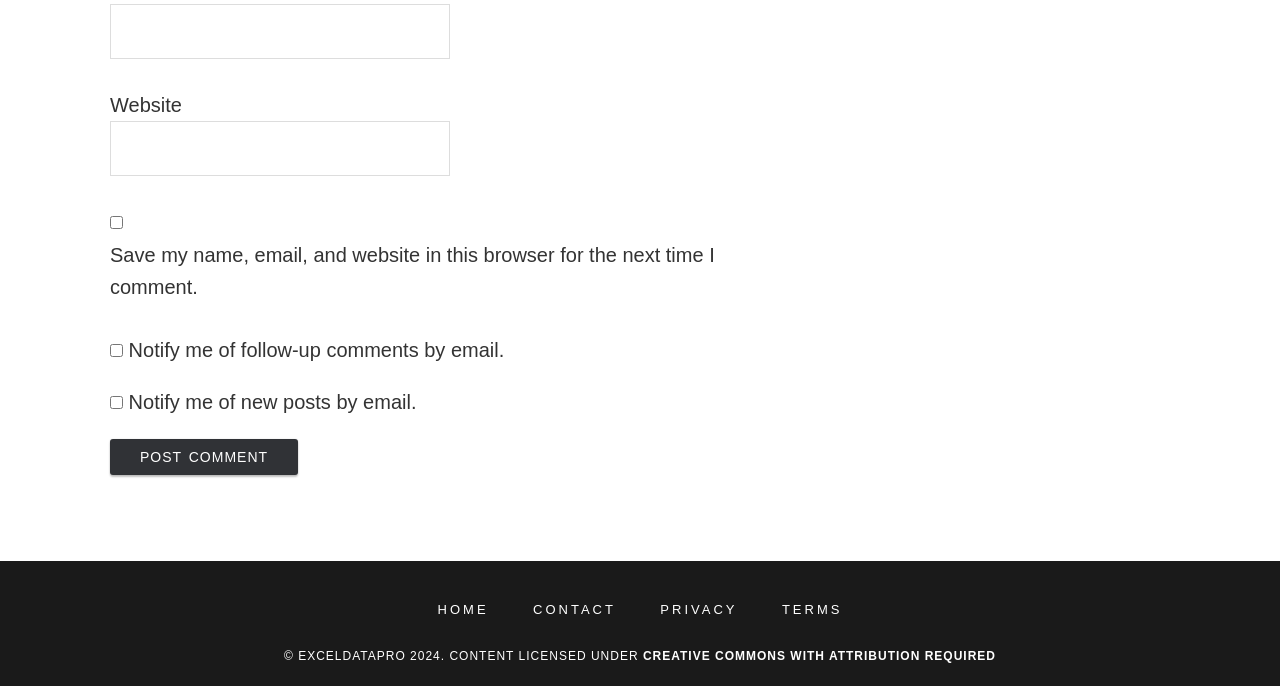Please pinpoint the bounding box coordinates for the region I should click to adhere to this instruction: "Post a comment".

[0.086, 0.64, 0.233, 0.692]